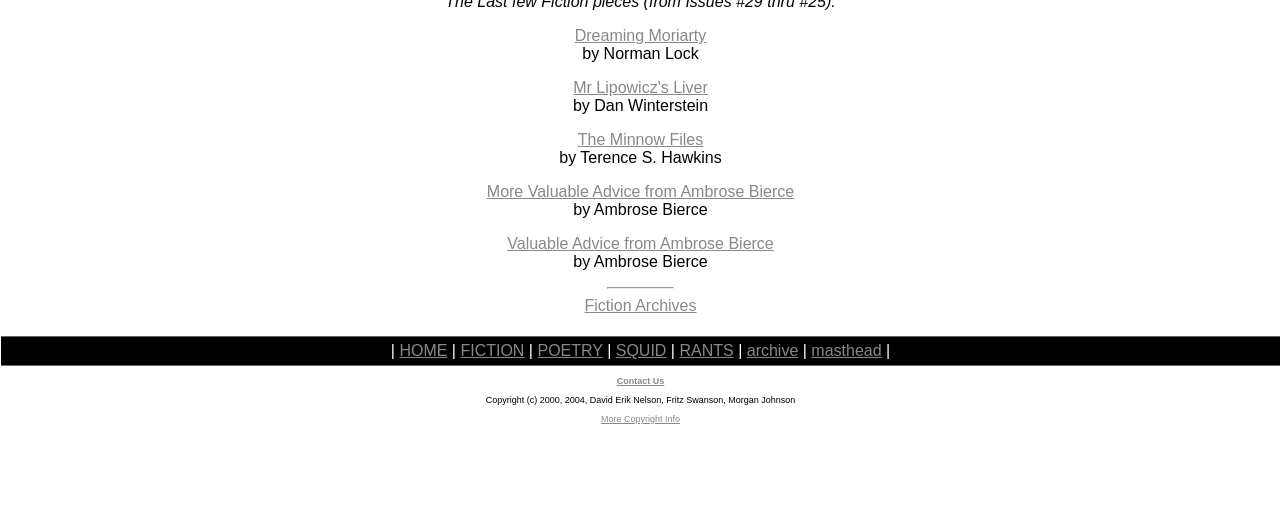Please answer the following question using a single word or phrase: 
What is the name of the first fiction work?

Dreaming Moriarty